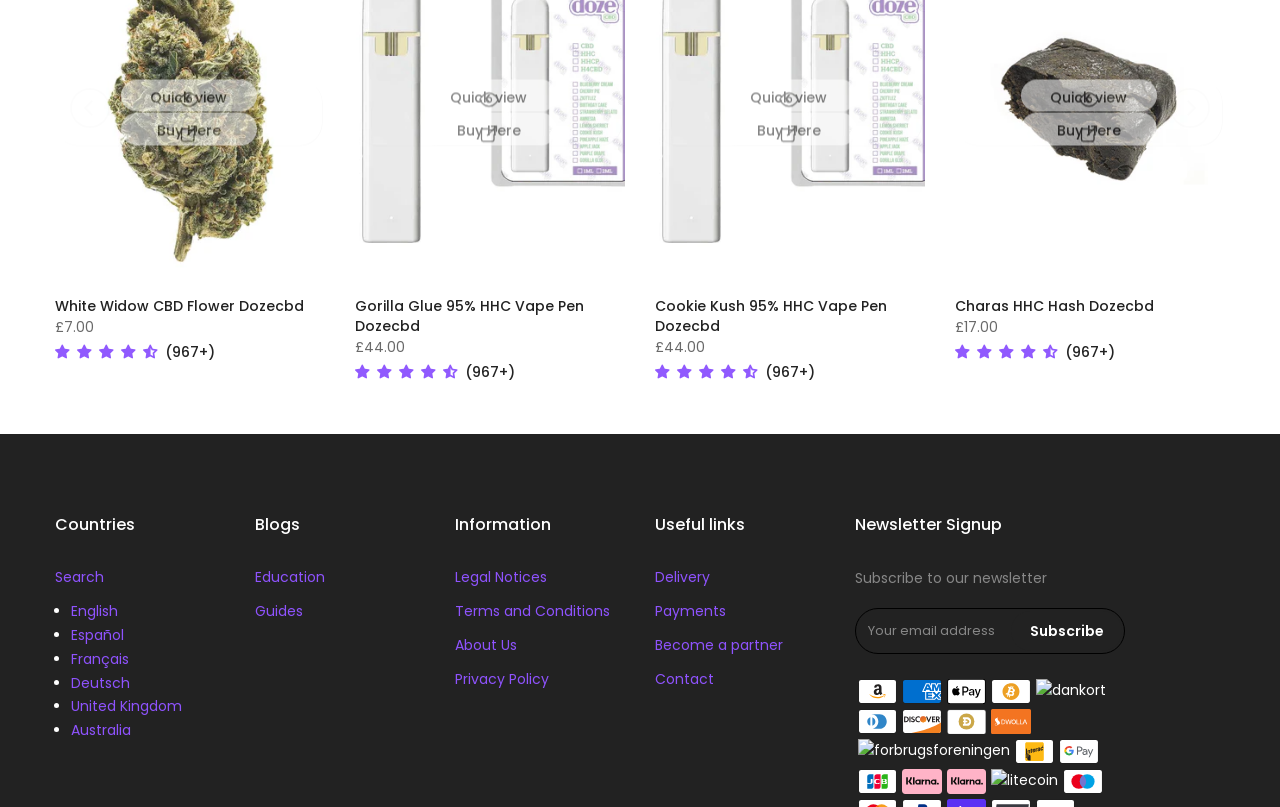Please determine the bounding box coordinates for the element with the description: "name="email" placeholder="Your email address"".

[0.67, 0.743, 0.79, 0.792]